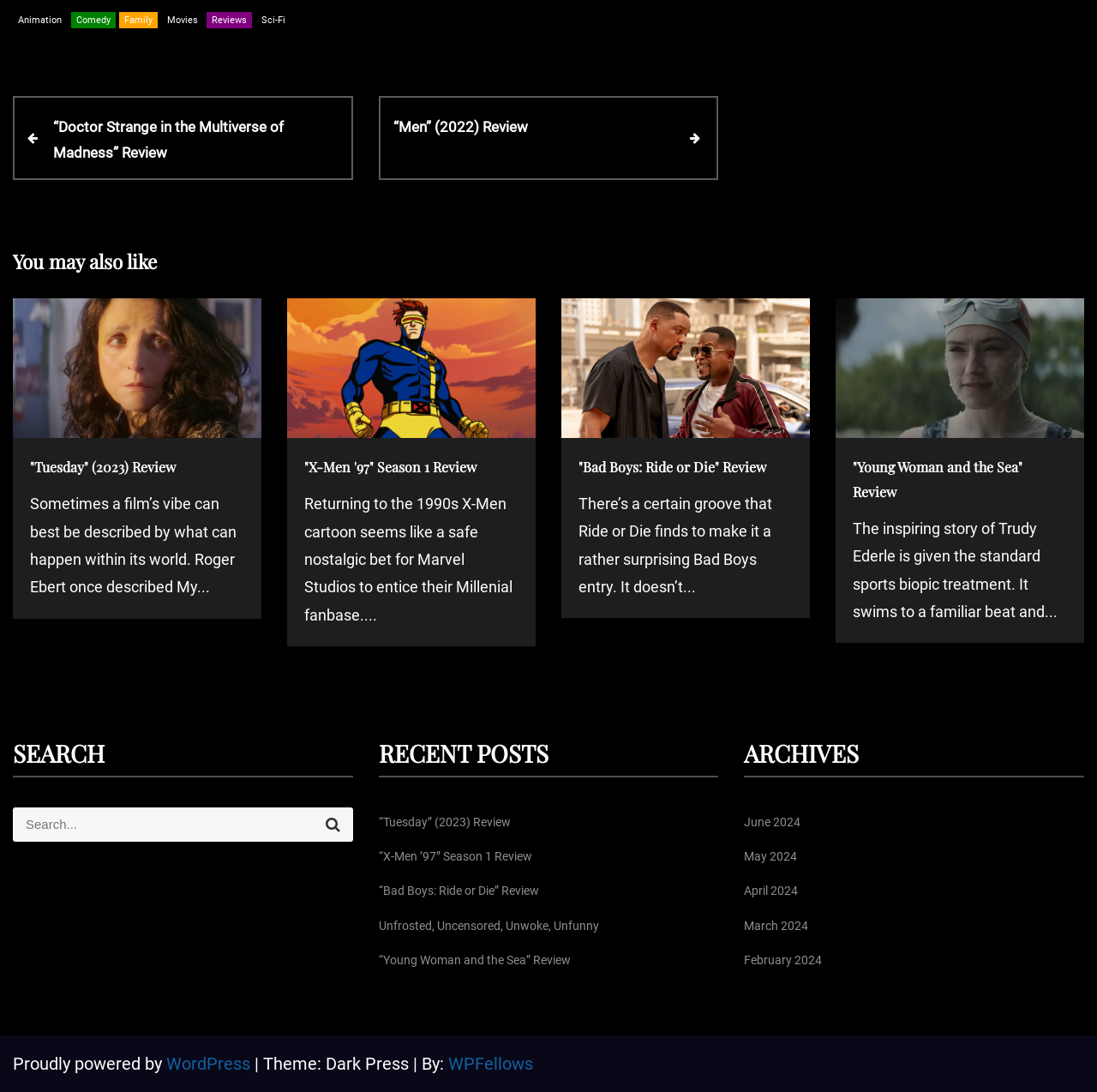Identify the bounding box coordinates of the clickable section necessary to follow the following instruction: "Search for a keyword". The coordinates should be presented as four float numbers from 0 to 1, i.e., [left, top, right, bottom].

[0.012, 0.739, 0.322, 0.77]